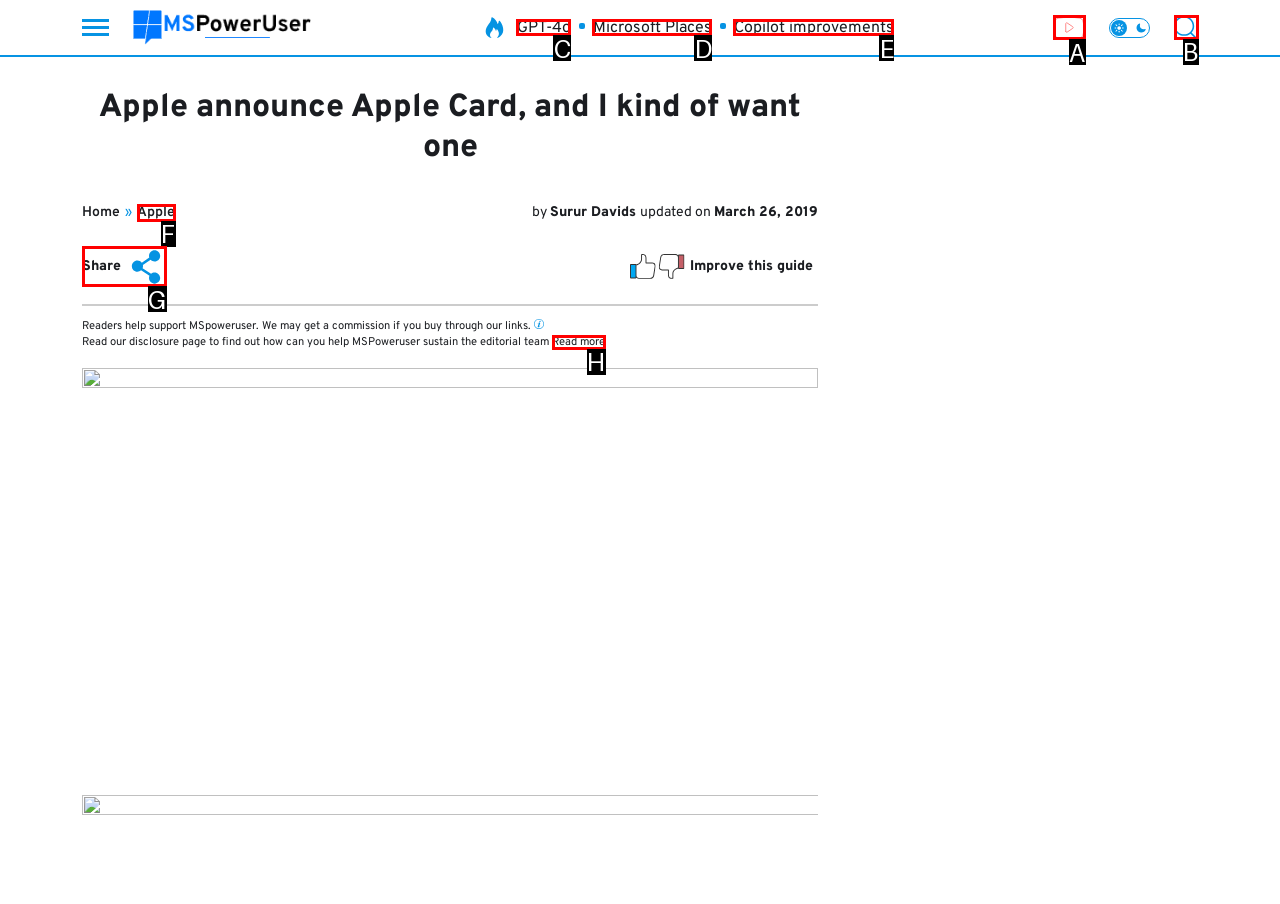Point out the HTML element I should click to achieve the following: Go to YouTube channel Reply with the letter of the selected element.

A